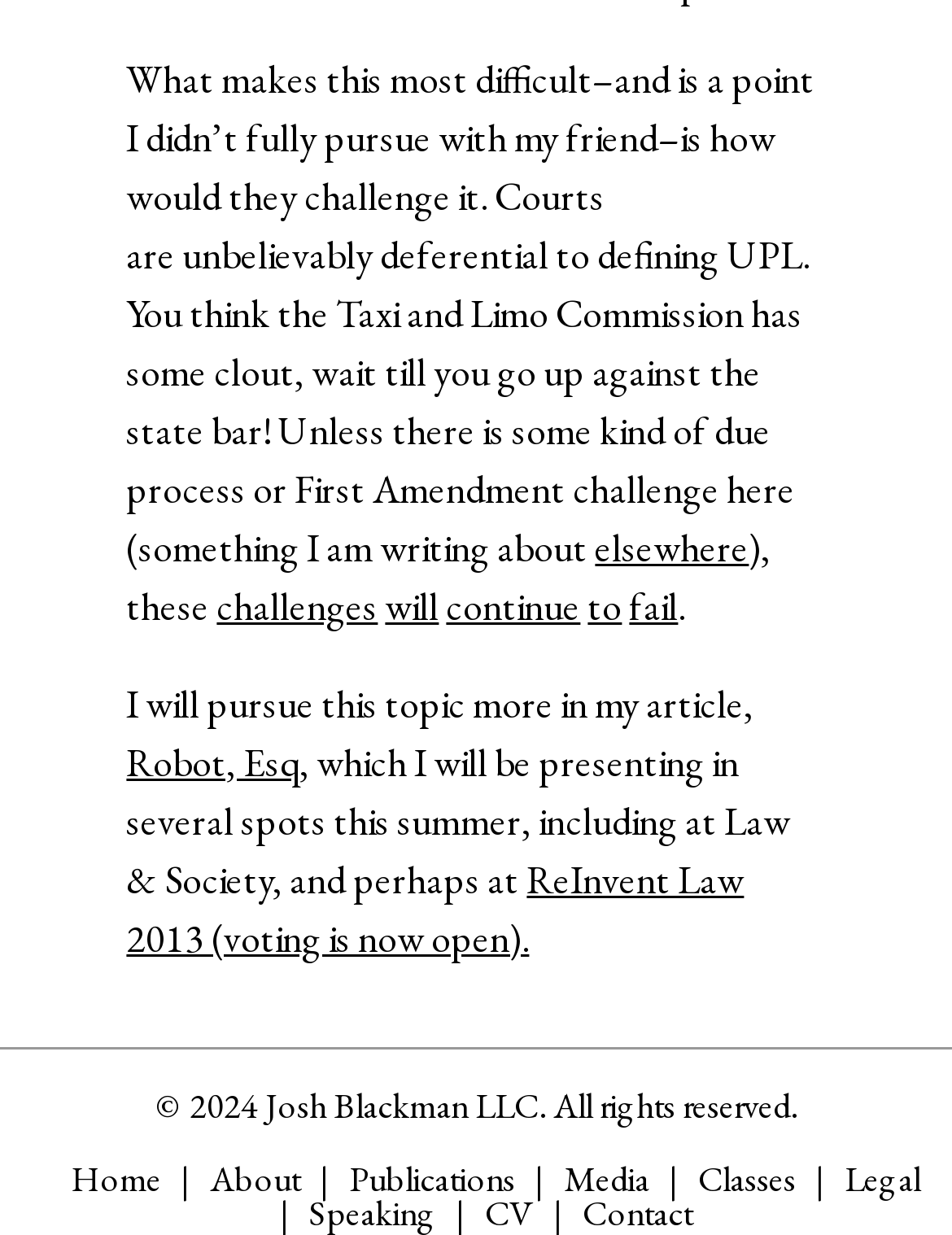Respond with a single word or phrase to the following question: Who is the author of this article?

Josh Blackman